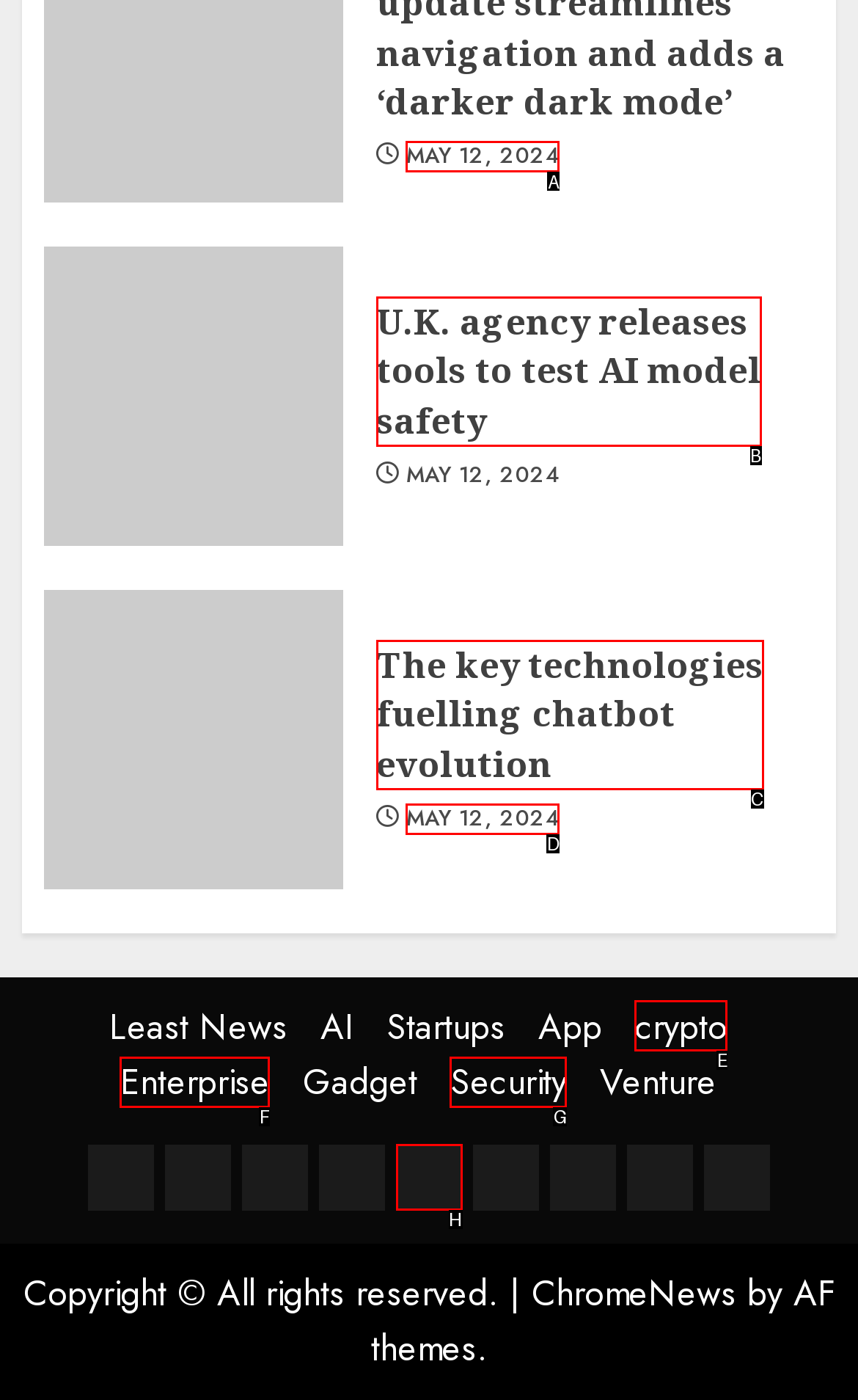Choose the HTML element that needs to be clicked for the given task: Click on the link to read more about MAY 12, 2024 news Respond by giving the letter of the chosen option.

A